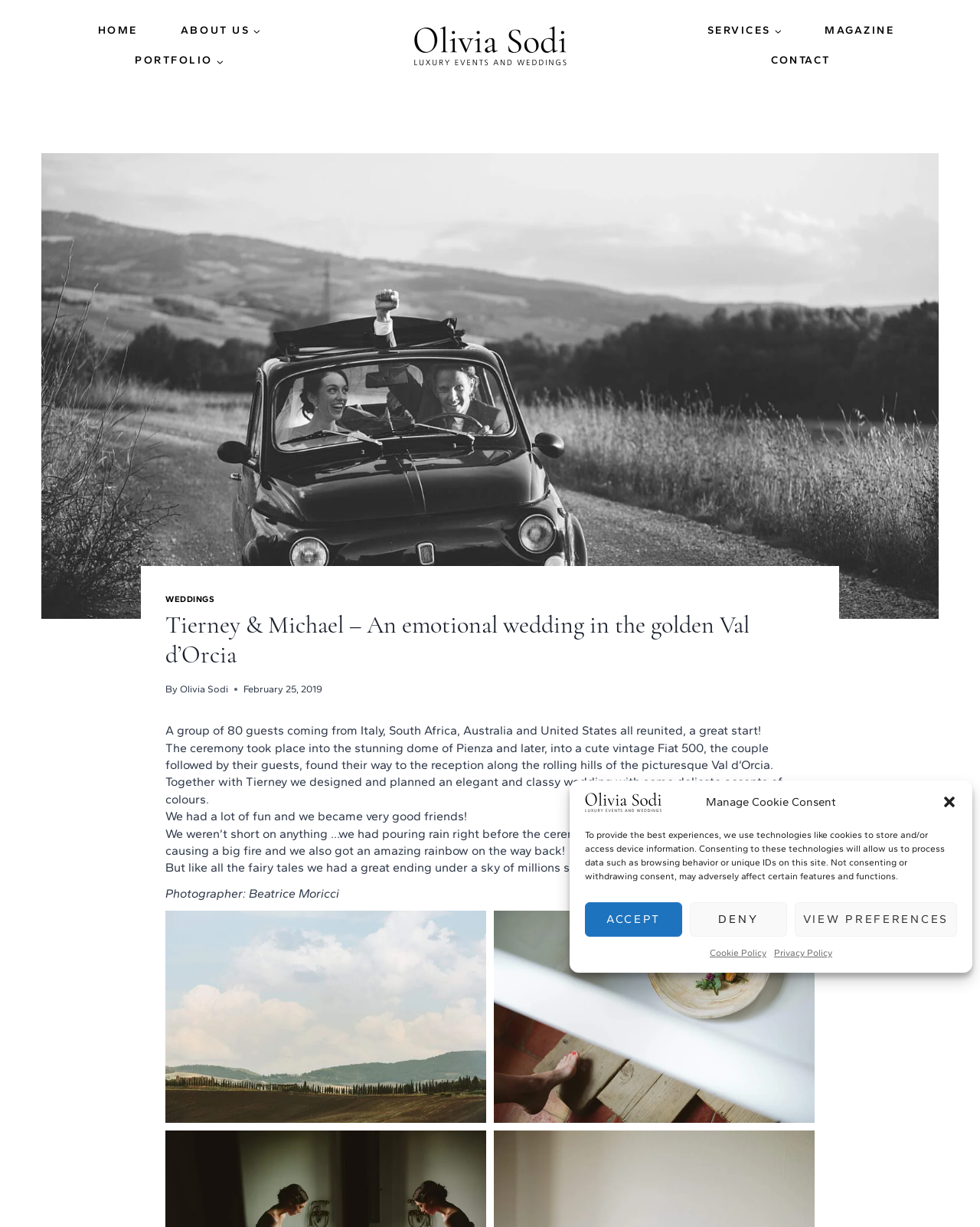Identify the bounding box coordinates of the clickable region required to complete the instruction: "Scroll to top". The coordinates should be given as four float numbers within the range of 0 and 1, i.e., [left, top, right, bottom].

[0.954, 0.765, 0.973, 0.78]